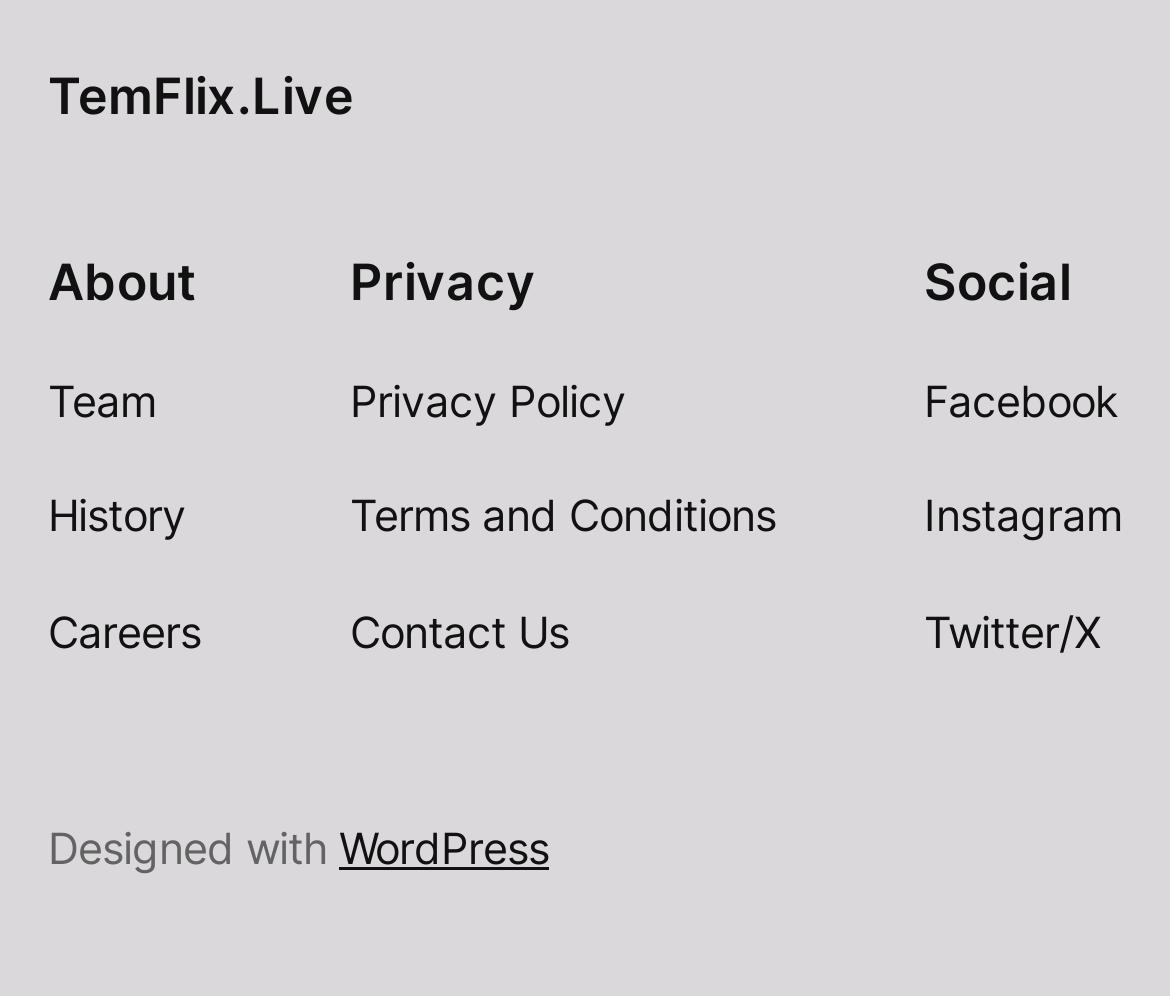Identify the bounding box for the given UI element using the description provided. Coordinates should be in the format (top-left x, top-left y, bottom-right x, bottom-right y) and must be between 0 and 1. Here is the description: Terms and Conditions

[0.299, 0.486, 0.663, 0.553]